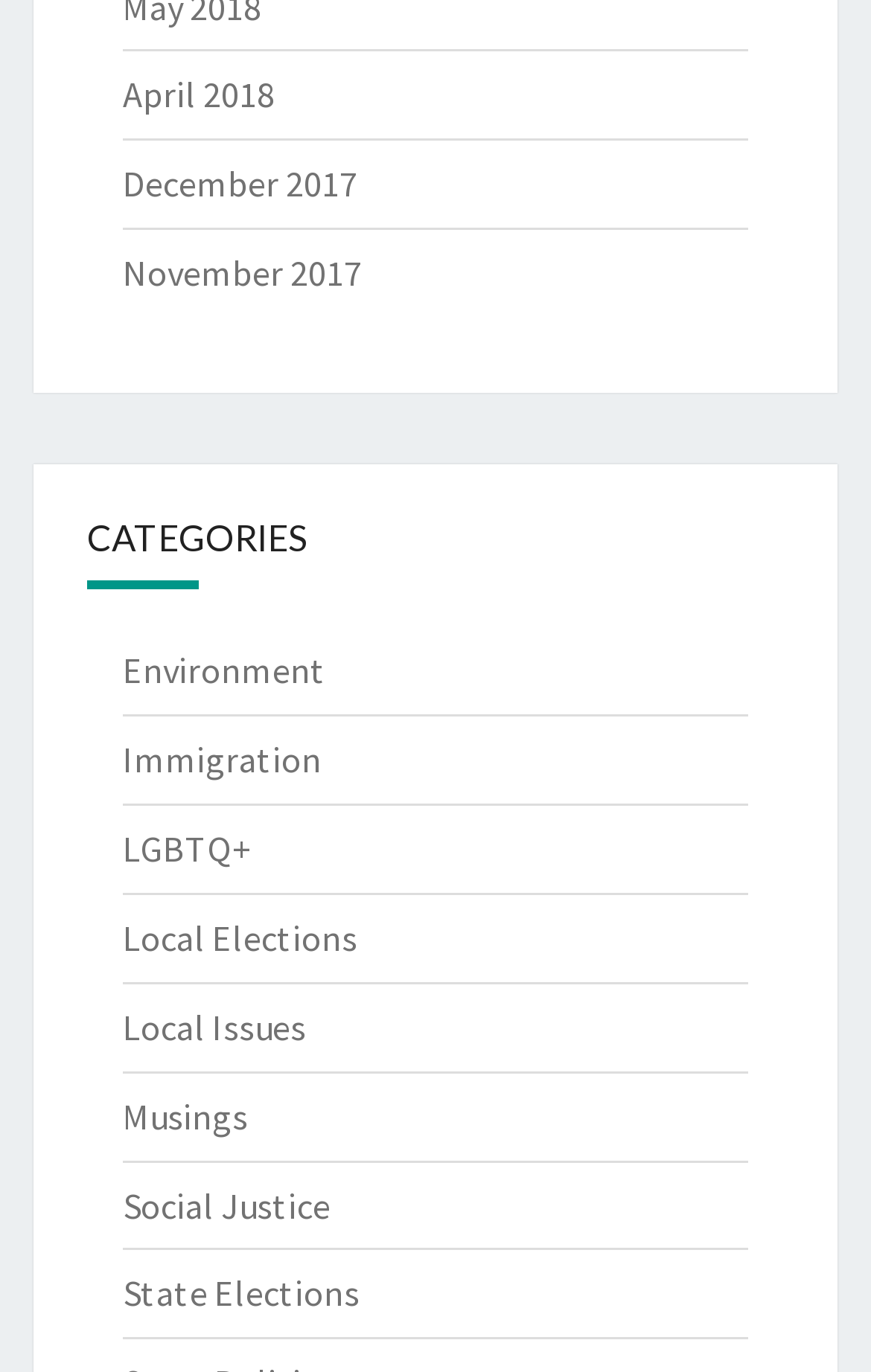What is the earliest month listed?
Using the image as a reference, answer the question in detail.

I looked at the links at the top of the page and found the earliest month listed, which is 'November 2017'. This is followed by 'December 2017' and then 'April 2018'.